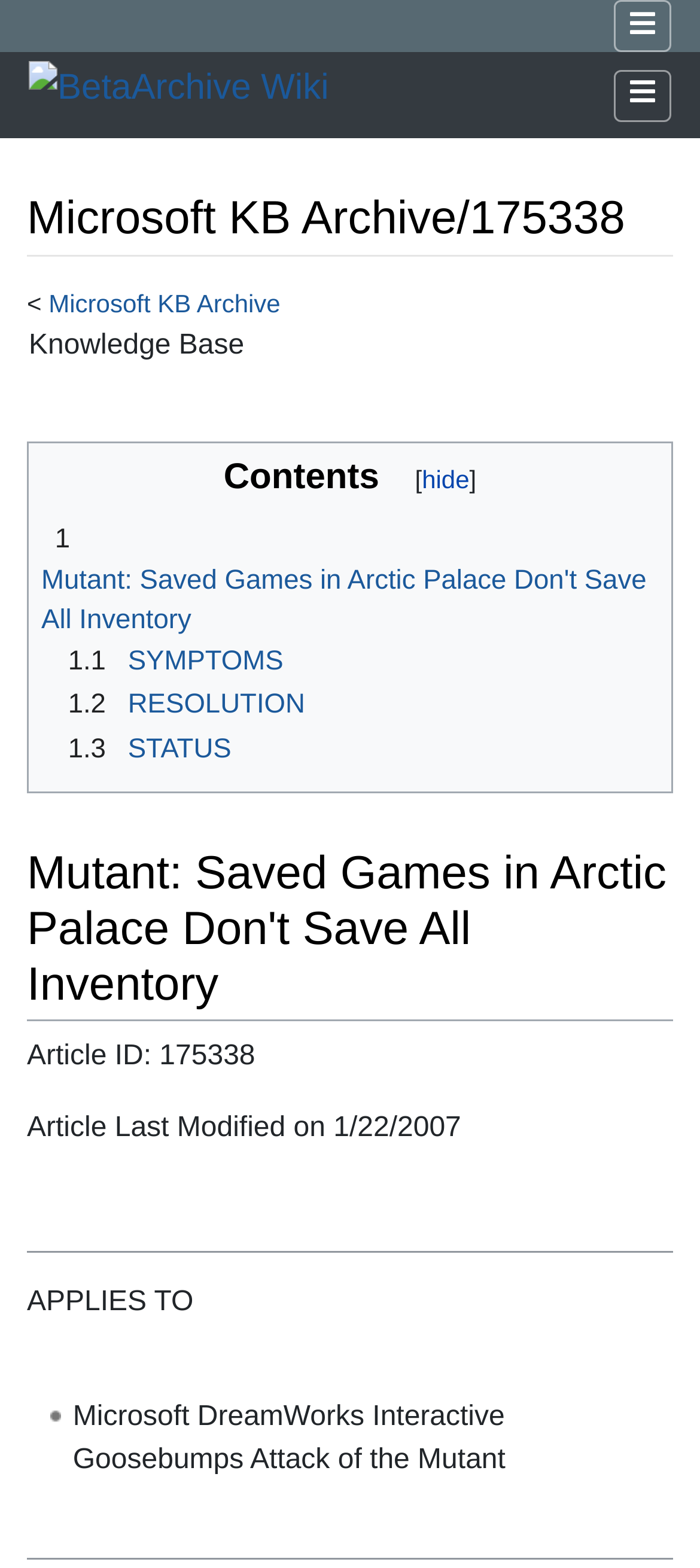Provide the bounding box coordinates of the UI element this sentence describes: "The Generator '77 - '99".

None